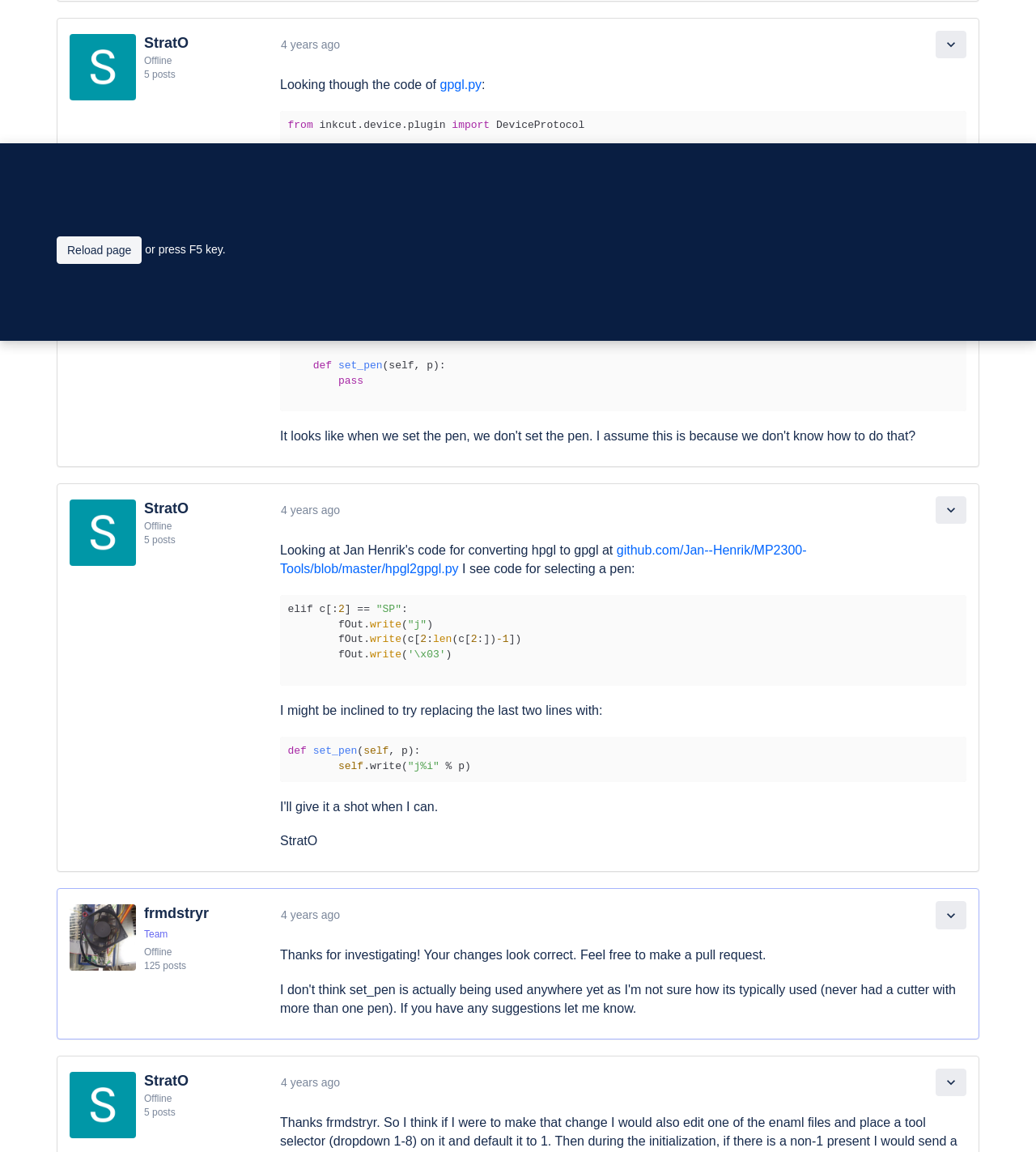Based on the description "documentation of the GPGL protocol", find the bounding box of the specified UI element.

[0.369, 0.236, 0.572, 0.248]